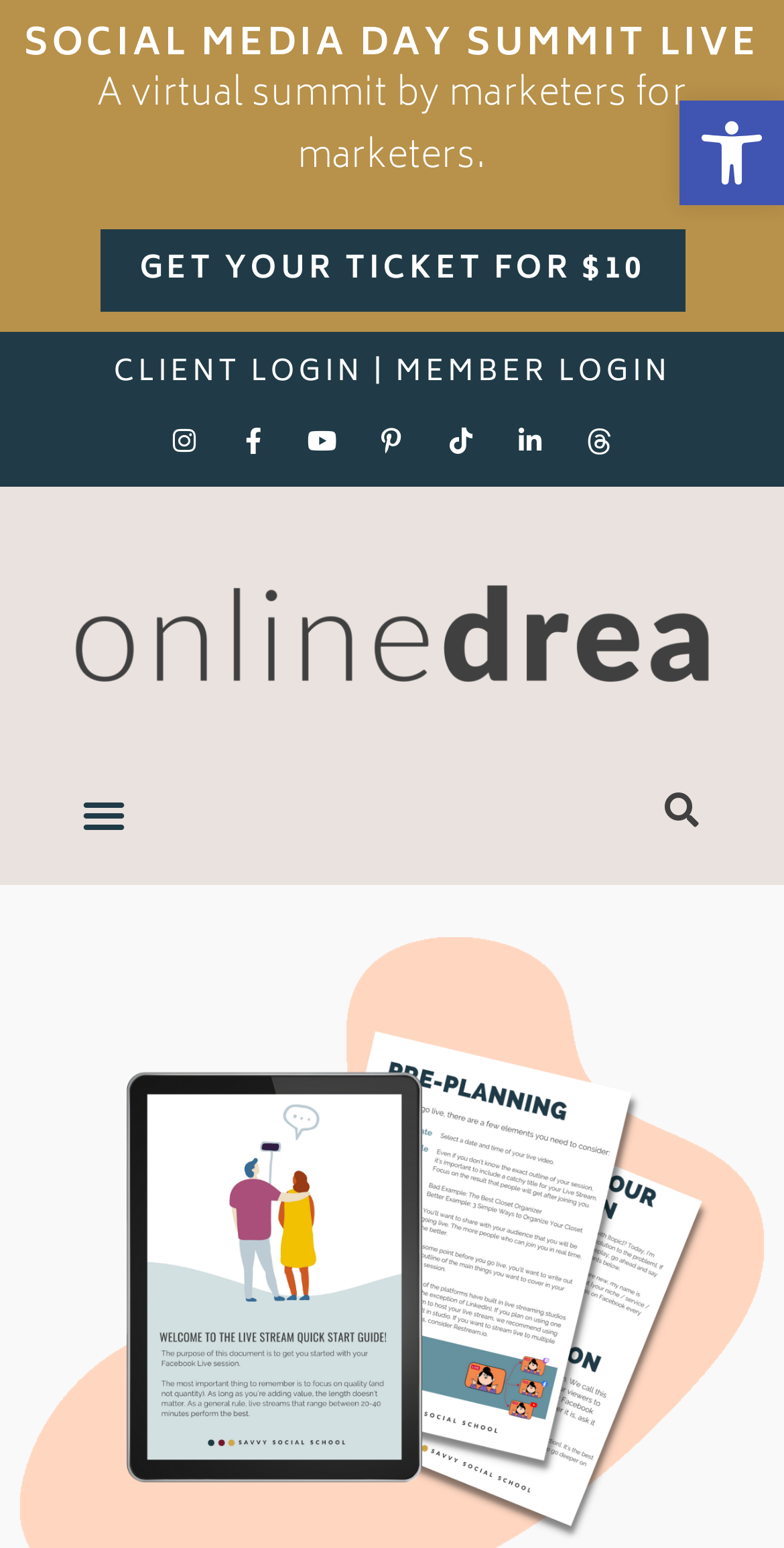Determine which piece of text is the heading of the webpage and provide it.

START CONNECTING WITH YOUR AUDIENCE AND BUILDING AUTHORITY BY GOING LIVE.